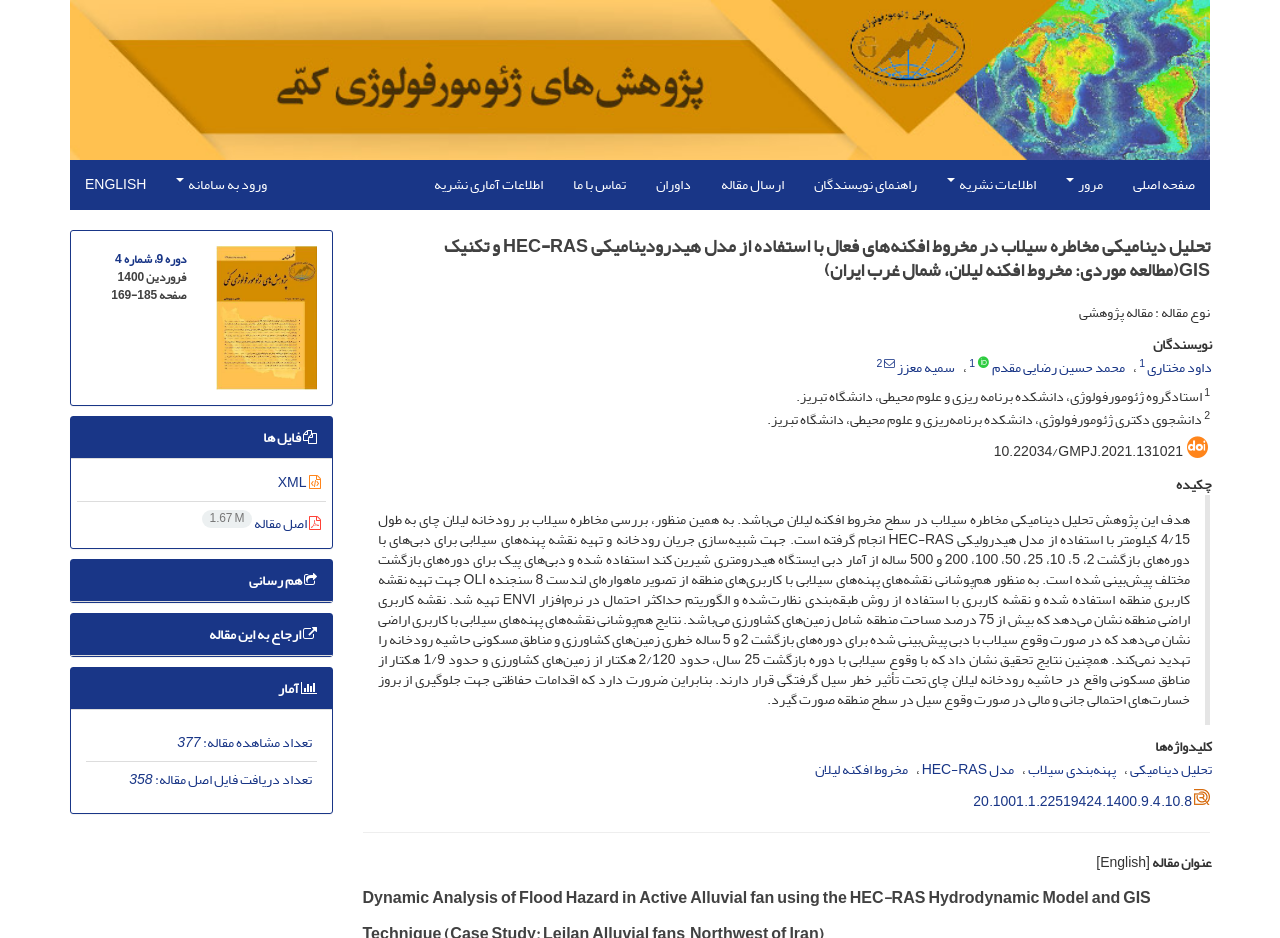What is the percentage of agricultural land in the region?
Analyze the image and provide a thorough answer to the question.

The percentage of agricultural land in the region can be found in the text, which mentions that more than 75% of the region's land is used for agriculture.